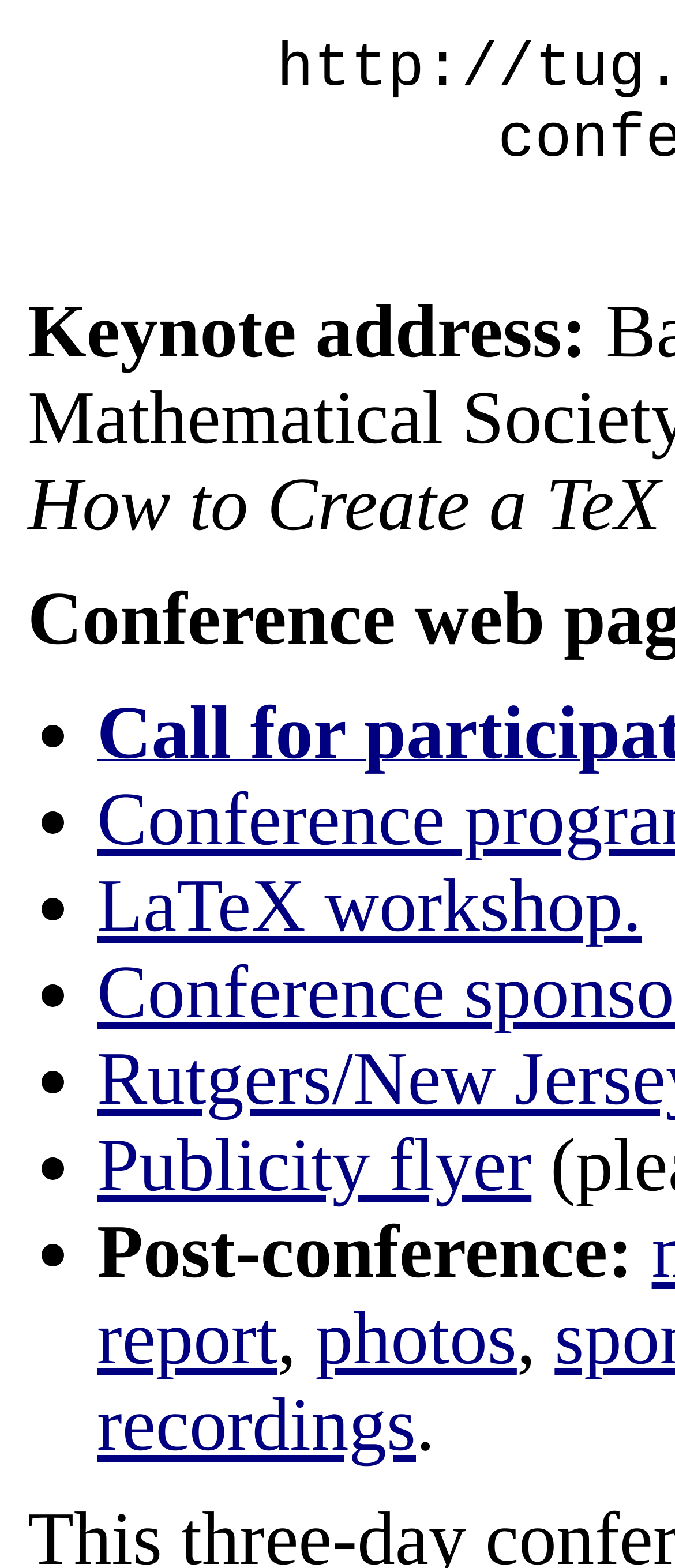Provide a short, one-word or phrase answer to the question below:
What is the second link in the list?

LaTeX workshop